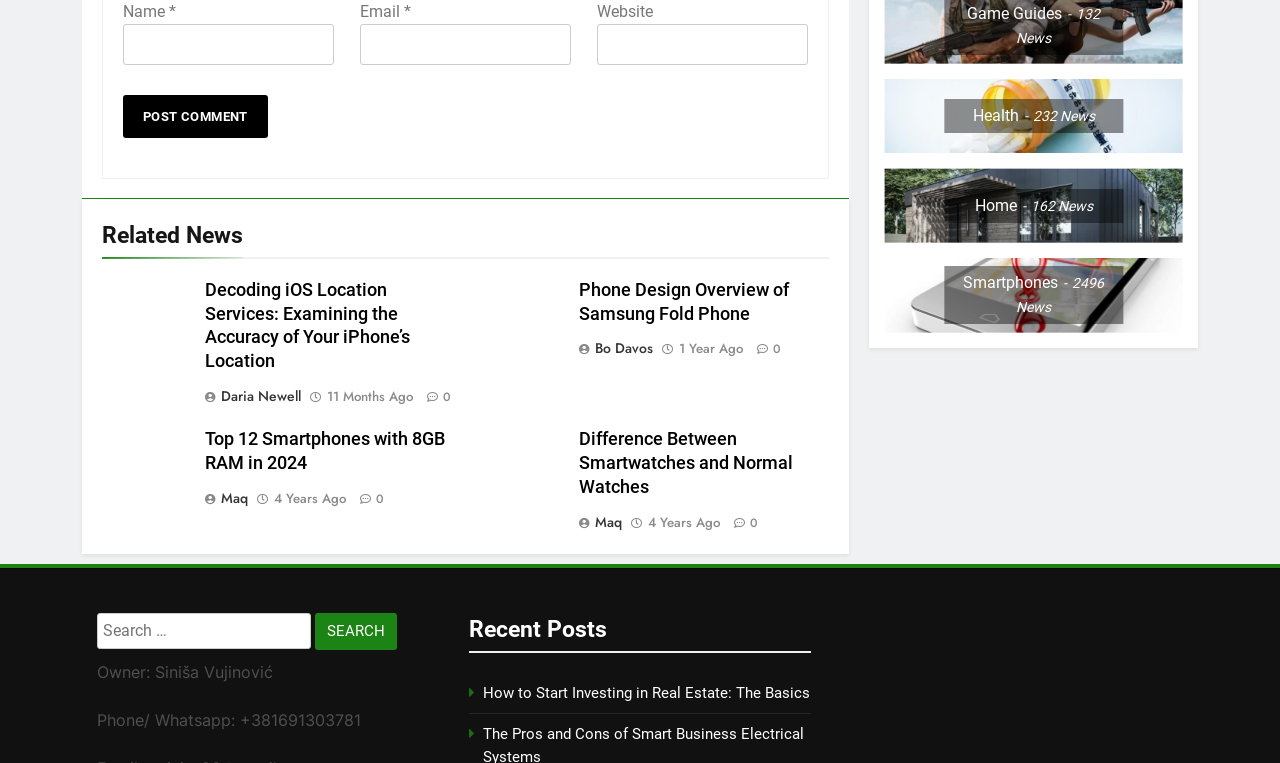What is the purpose of the textbox with label 'Name'?
Please answer using one word or phrase, based on the screenshot.

Input name